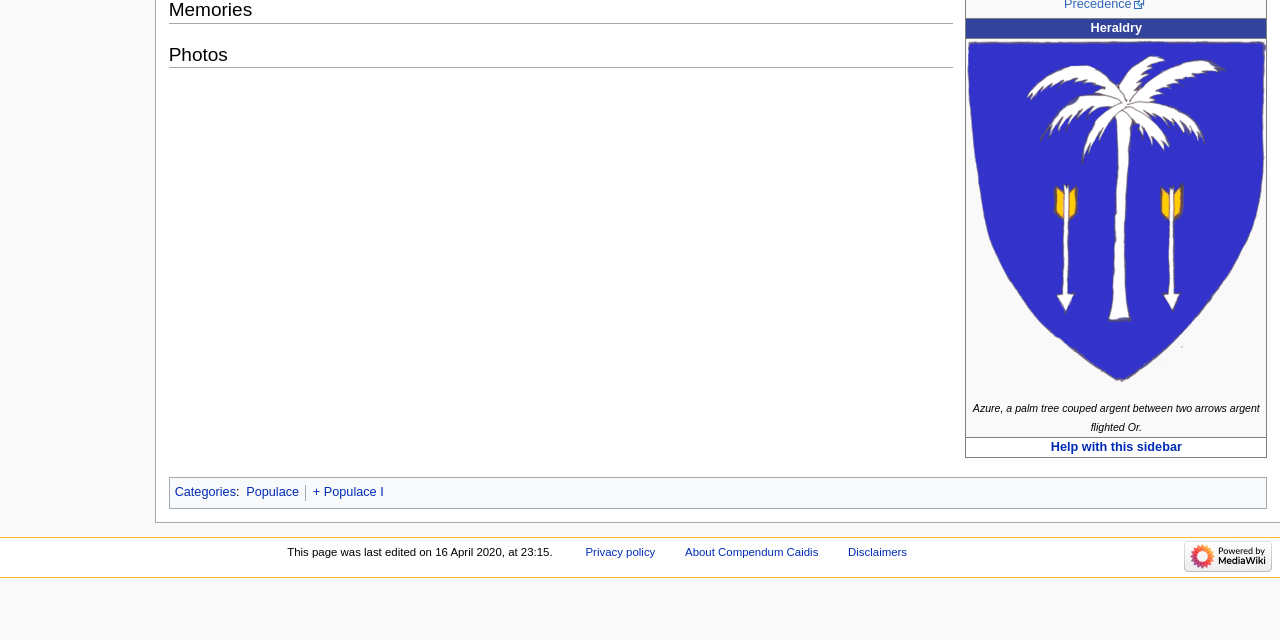Using the description "Disclaimers", locate and provide the bounding box of the UI element.

[0.663, 0.853, 0.709, 0.872]